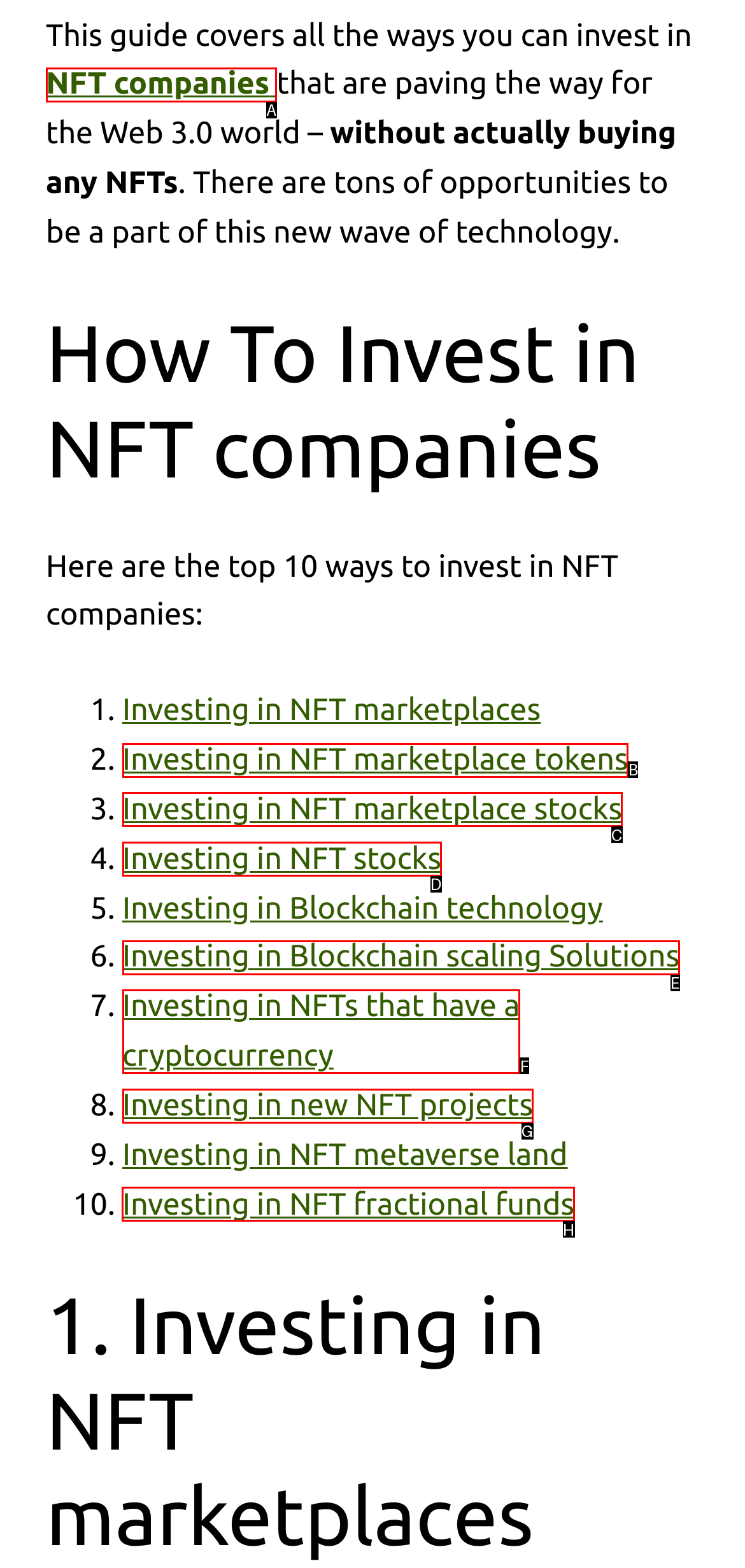Determine which element should be clicked for this task: Learn about 'Investing in NFT fractional funds'
Answer with the letter of the selected option.

H